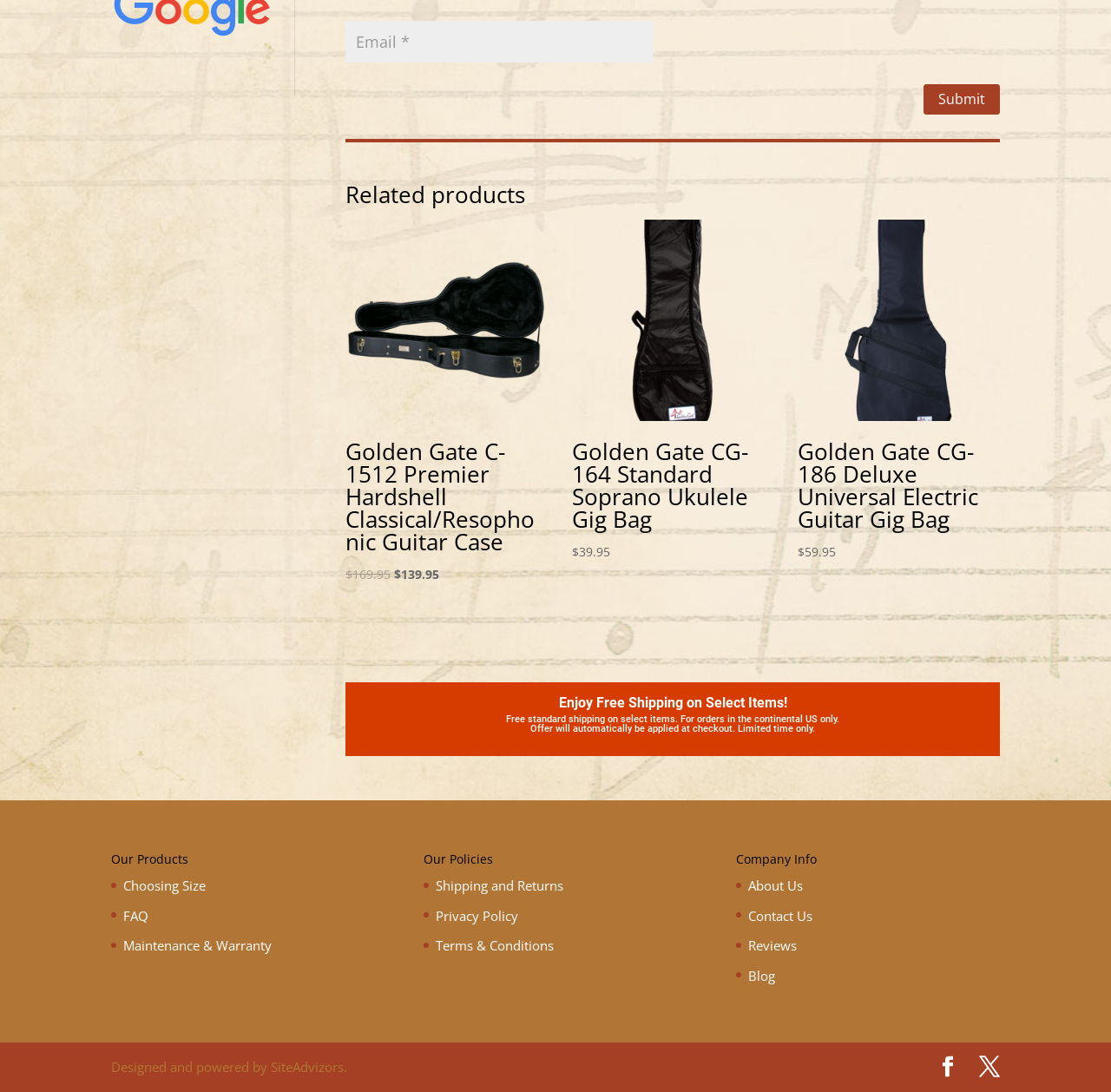Using the element description provided, determine the bounding box coordinates in the format (top-left x, top-left y, bottom-right x, bottom-right y). Ensure that all values are floating point numbers between 0 and 1. Element description: Facing The Darkness

None